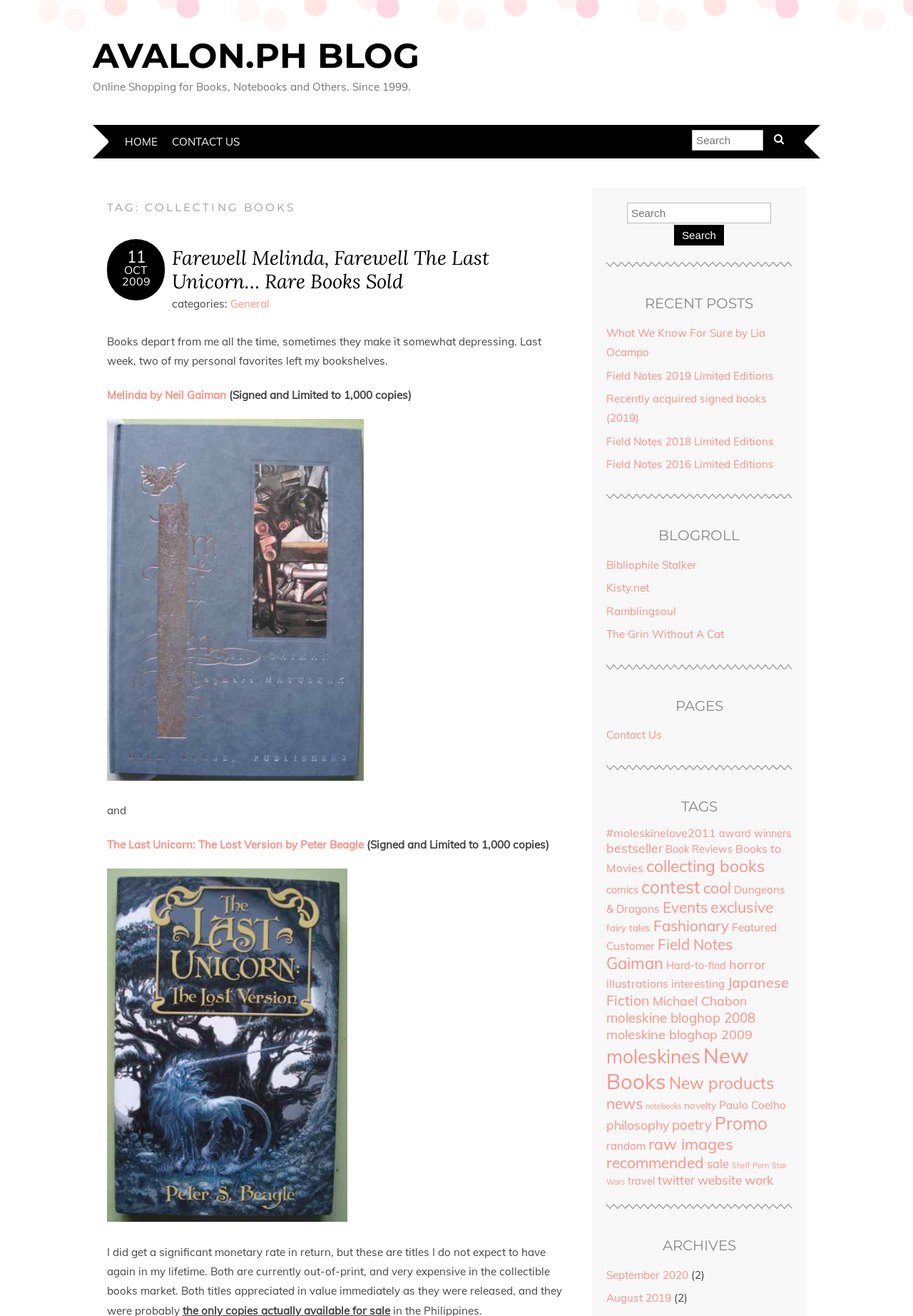Determine the bounding box coordinates of the clickable region to follow the instruction: "Read the blog post 'Farewell Melinda, Farewell The Last Unicorn… Rare Books Sold'".

[0.188, 0.186, 0.536, 0.223]